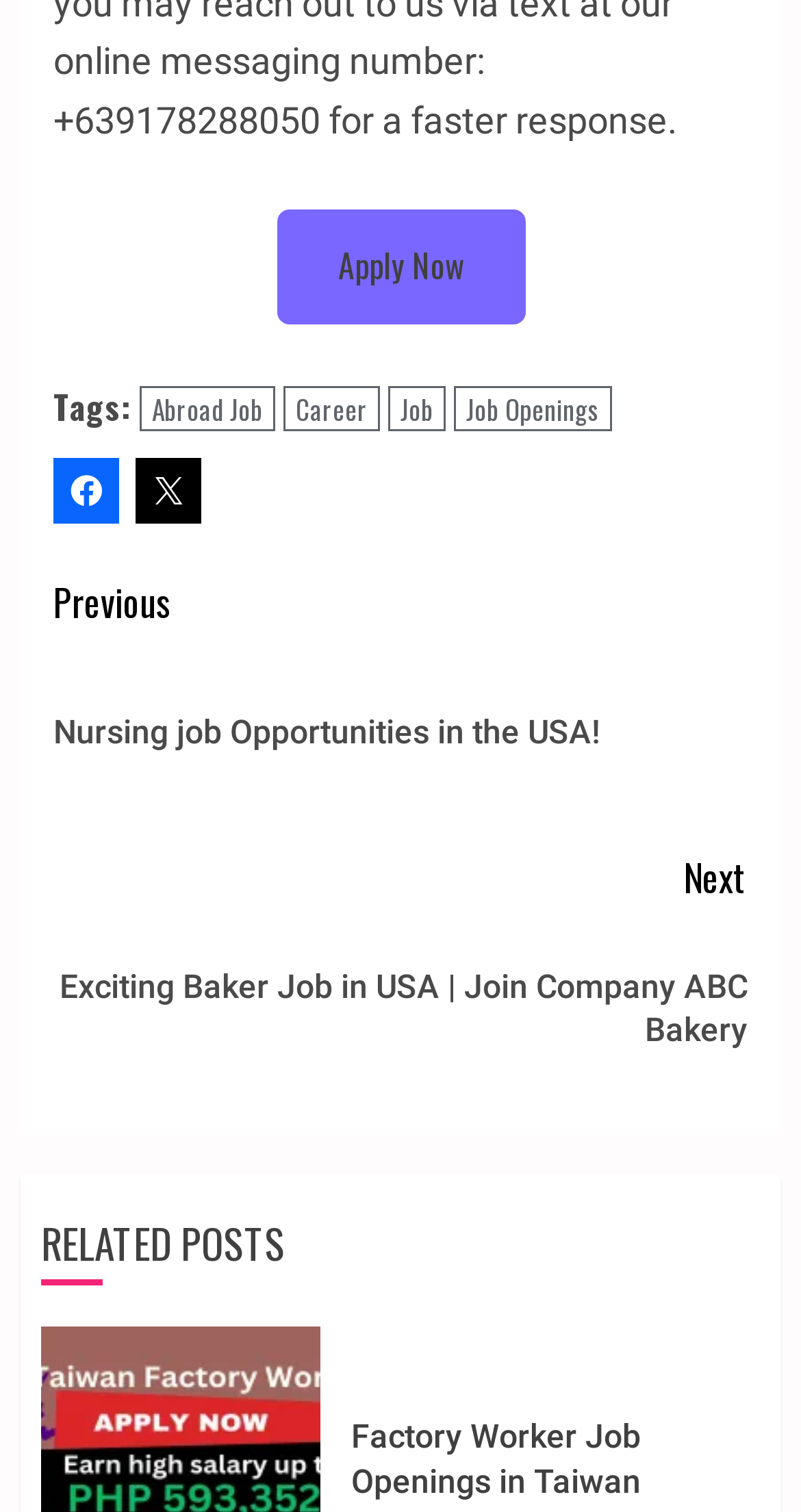How many links are there in the 'RELATED POSTS' section?
Provide a detailed answer to the question, using the image to inform your response.

In the 'RELATED POSTS' section, there is only one link which is 'Factory Worker Job Openings in Taiwan' located at [0.438, 0.937, 0.8, 0.994] with the text 'Factory Worker Job Openings in Taiwan'.